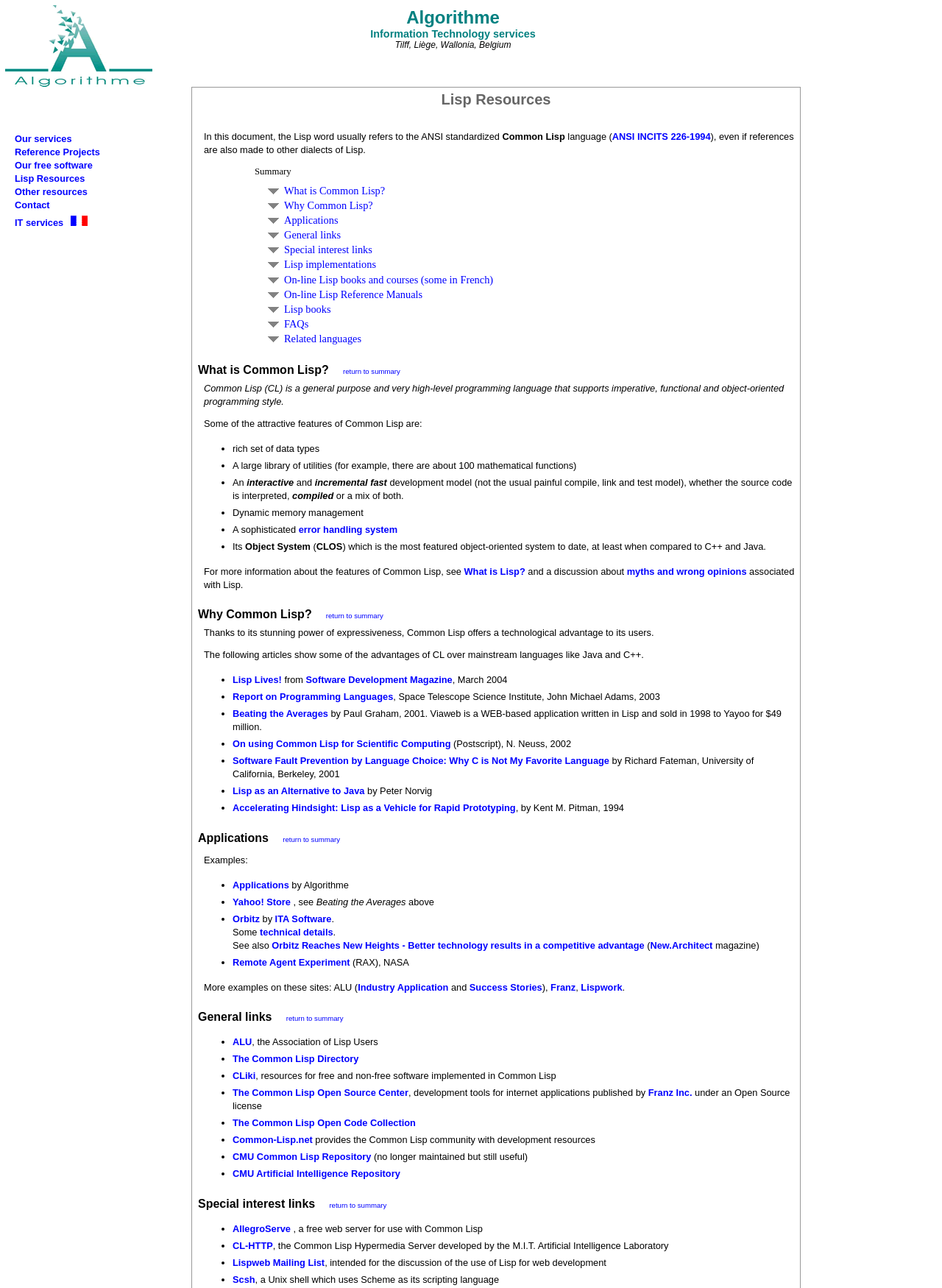Determine the bounding box coordinates of the UI element described below. Use the format (top-left x, top-left y, bottom-right x, bottom-right y) with floating point numbers between 0 and 1: Reference Projects

[0.016, 0.114, 0.106, 0.122]